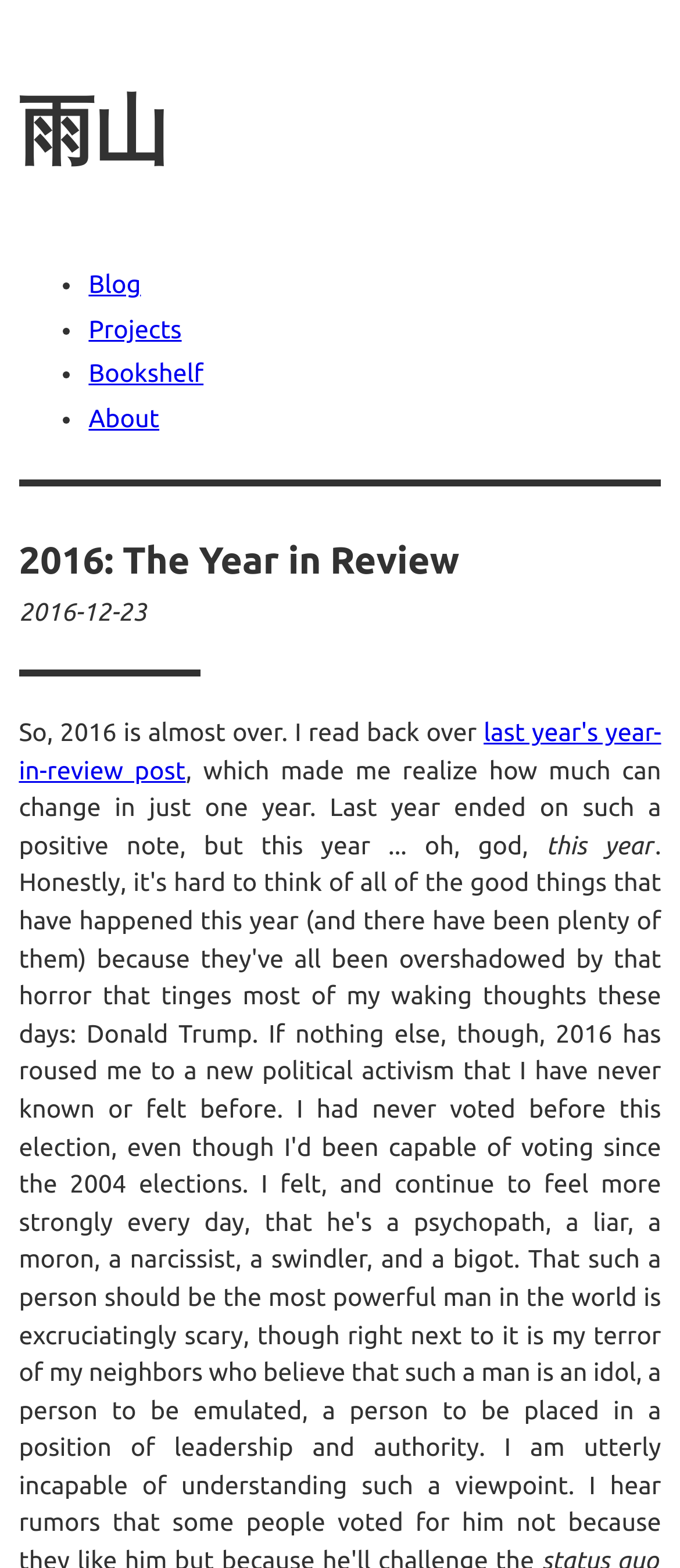Using the element description last year's year-in-review post, predict the bounding box coordinates for the UI element. Provide the coordinates in (top-left x, top-left y, bottom-right x, bottom-right y) format with values ranging from 0 to 1.

[0.028, 0.458, 0.972, 0.5]